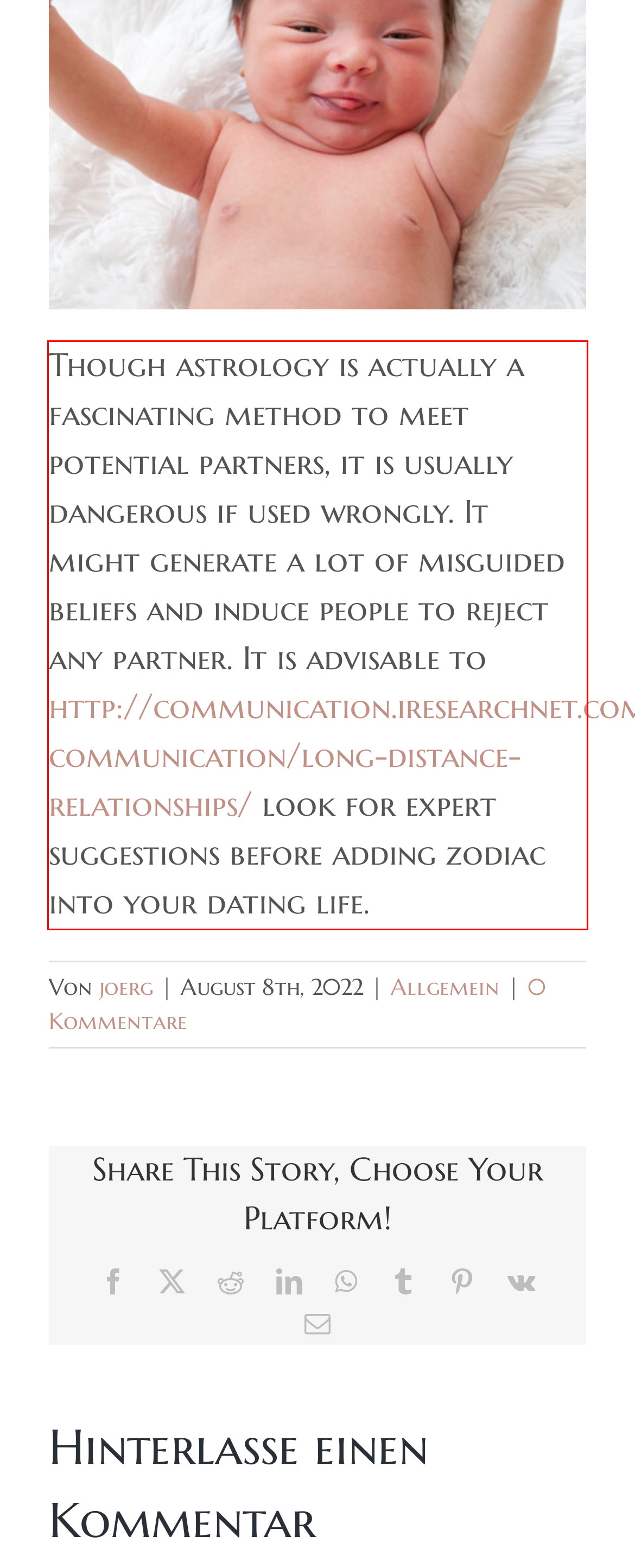You are given a webpage screenshot with a red bounding box around a UI element. Extract and generate the text inside this red bounding box.

Though astrology is actually a fascinating method to meet potential partners, it is usually dangerous if used wrongly. It might generate a lot of misguided beliefs and induce people to reject any partner. It is advisable to http://communication.iresearchnet.com/interpersonal-communication/long-distance-relationships/ look for expert suggestions before adding zodiac into your dating life.